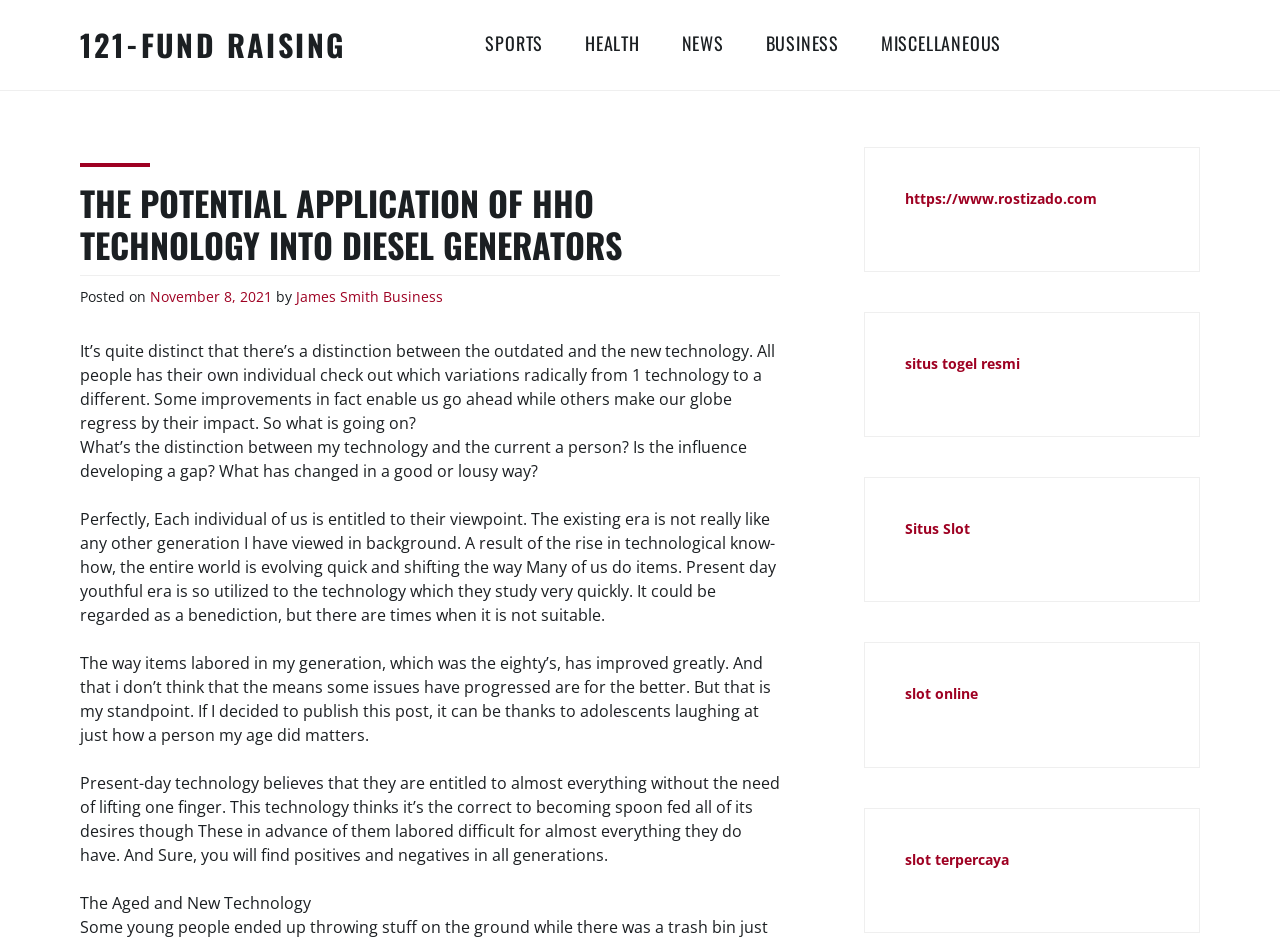Please mark the bounding box coordinates of the area that should be clicked to carry out the instruction: "Click on the 'BUSINESS' link".

[0.598, 0.032, 0.656, 0.064]